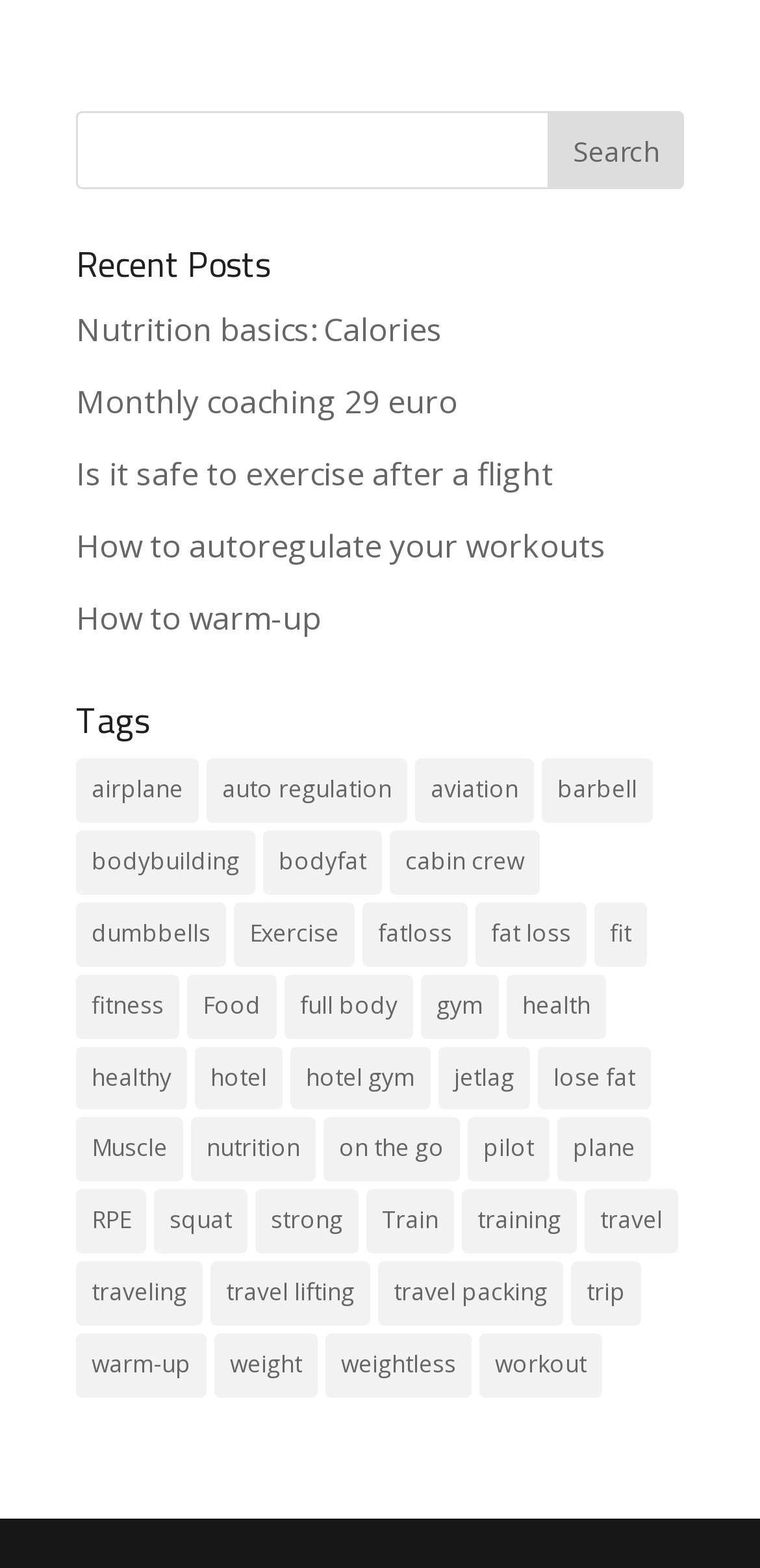Carefully observe the image and respond to the question with a detailed answer:
What is the purpose of the search bar?

The search bar is located at the top of the webpage, and it has a textbox and a search button. This suggests that the user can input keywords to search for specific posts on the website. The presence of recent posts and tags below the search bar further supports this conclusion.